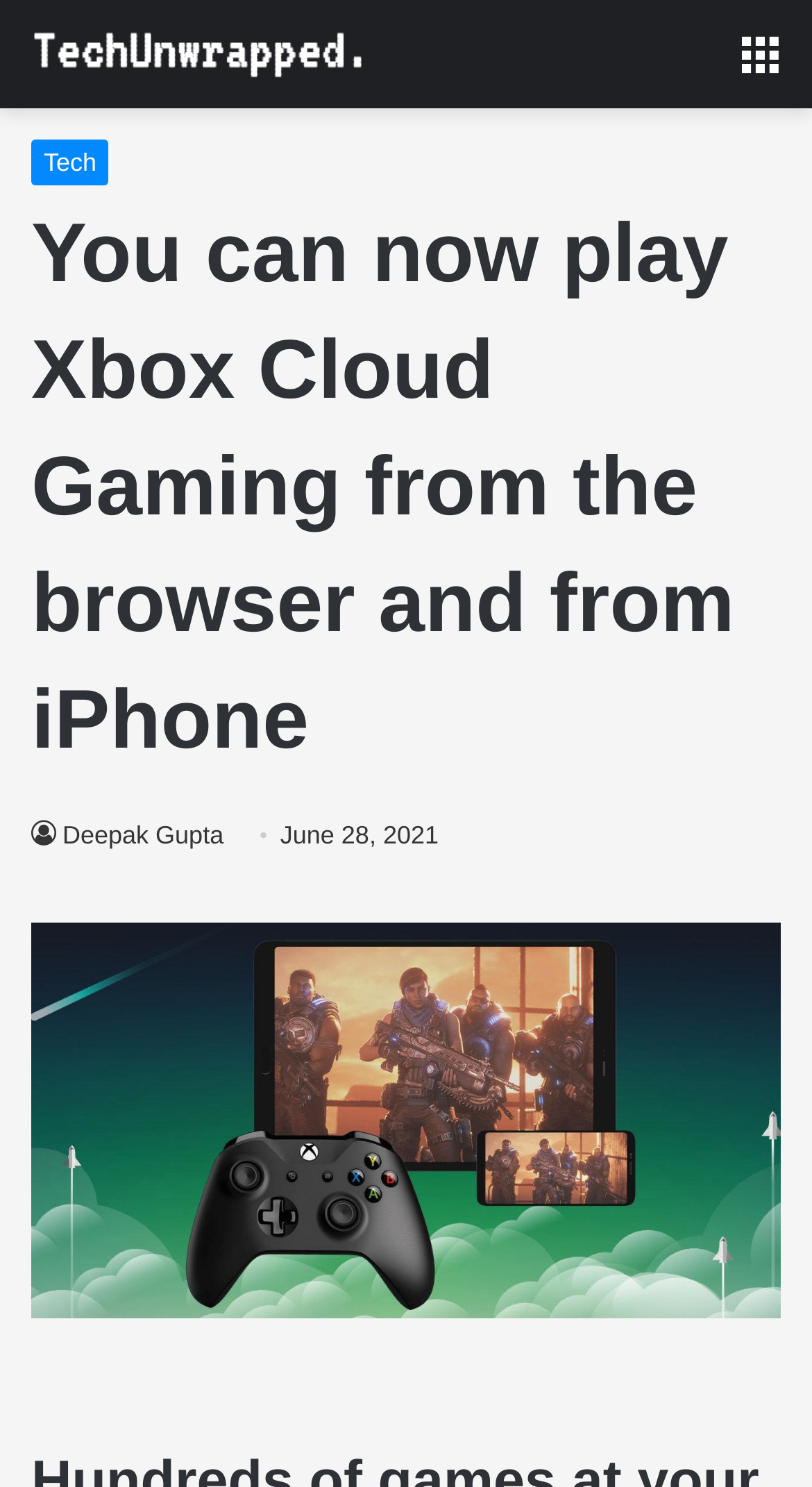What is the name of the website?
Answer the question with as much detail as possible.

I determined the name of the website by looking at the navigation element, which contains a link with the text 'TechUnwrapped' and an image with the same name. This suggests that 'TechUnwrapped' is the name of the website.